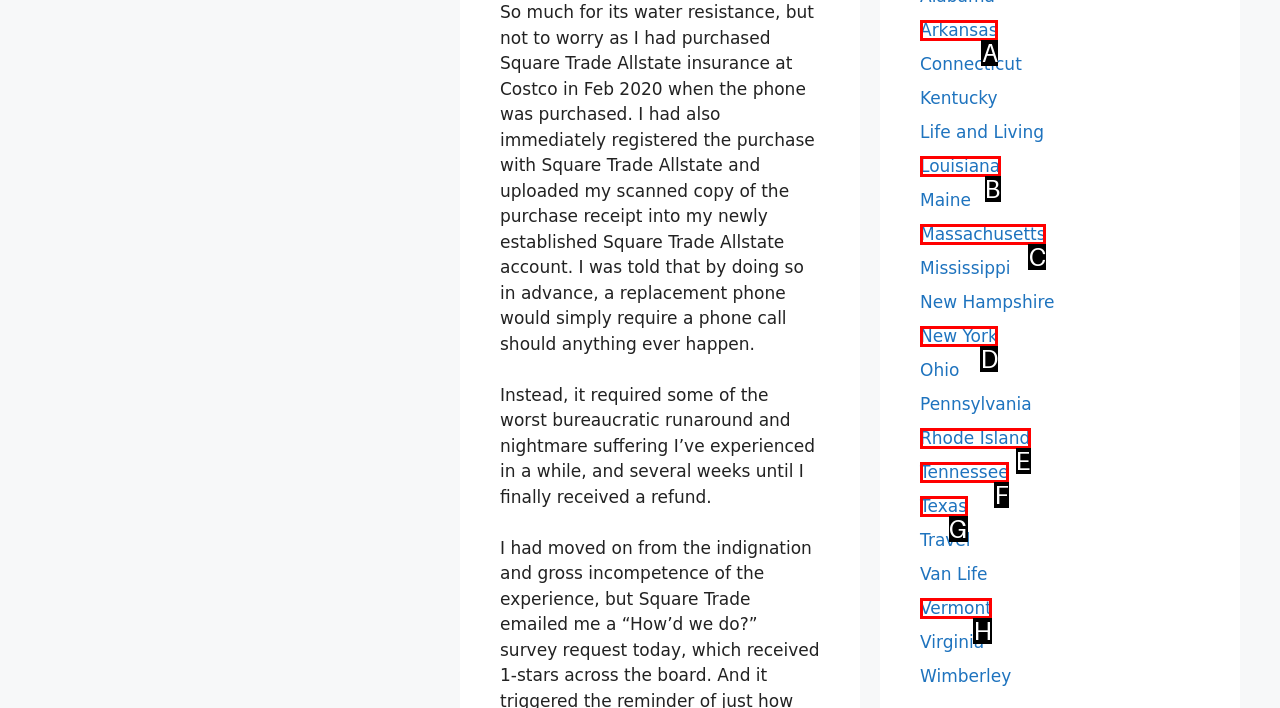Using the description: Tennessee, find the HTML element that matches it. Answer with the letter of the chosen option.

F